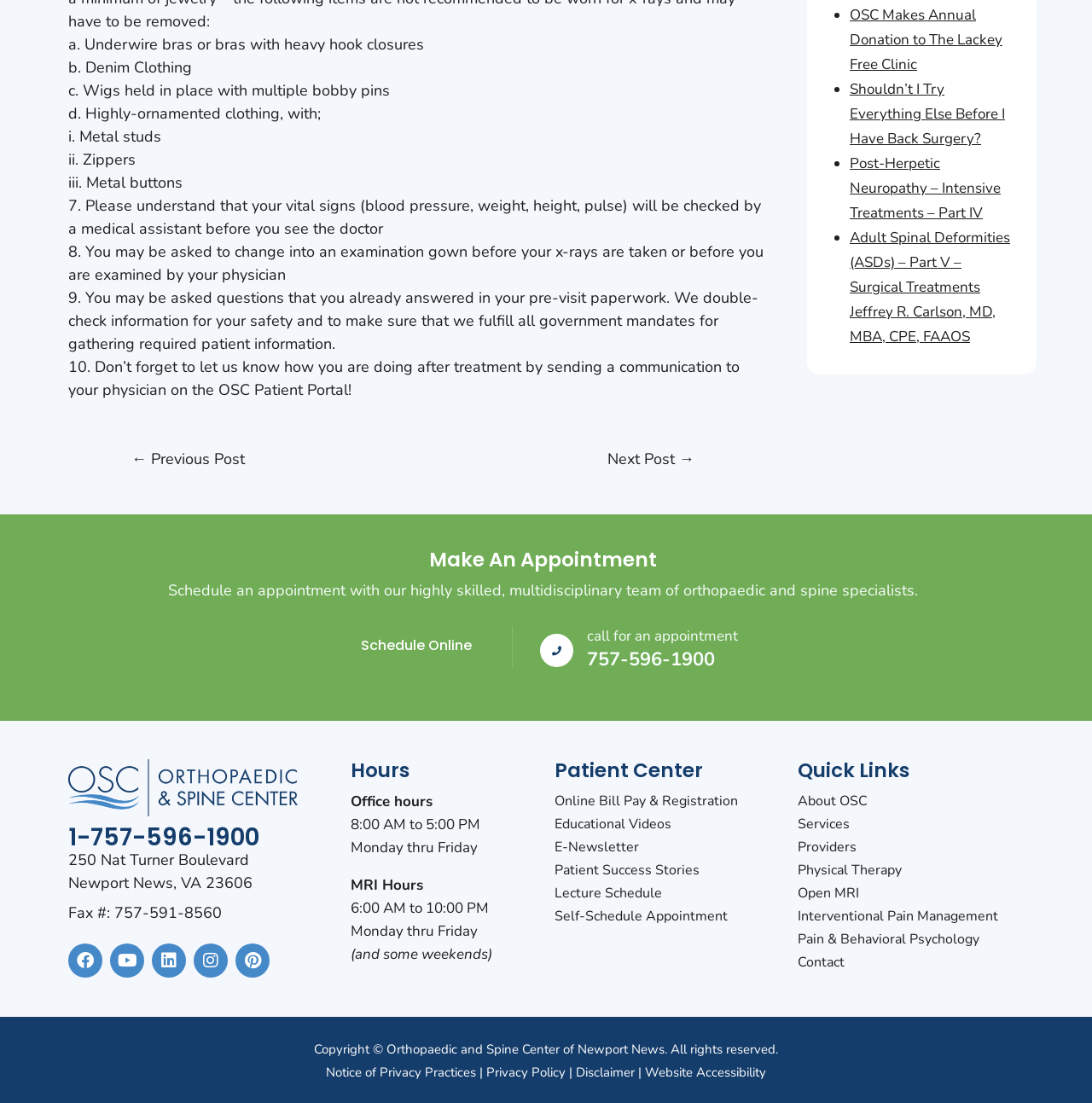Find the bounding box coordinates corresponding to the UI element with the description: "← Previous Post". The coordinates should be formatted as [left, top, right, bottom], with values as floats between 0 and 1.

[0.099, 0.402, 0.245, 0.434]